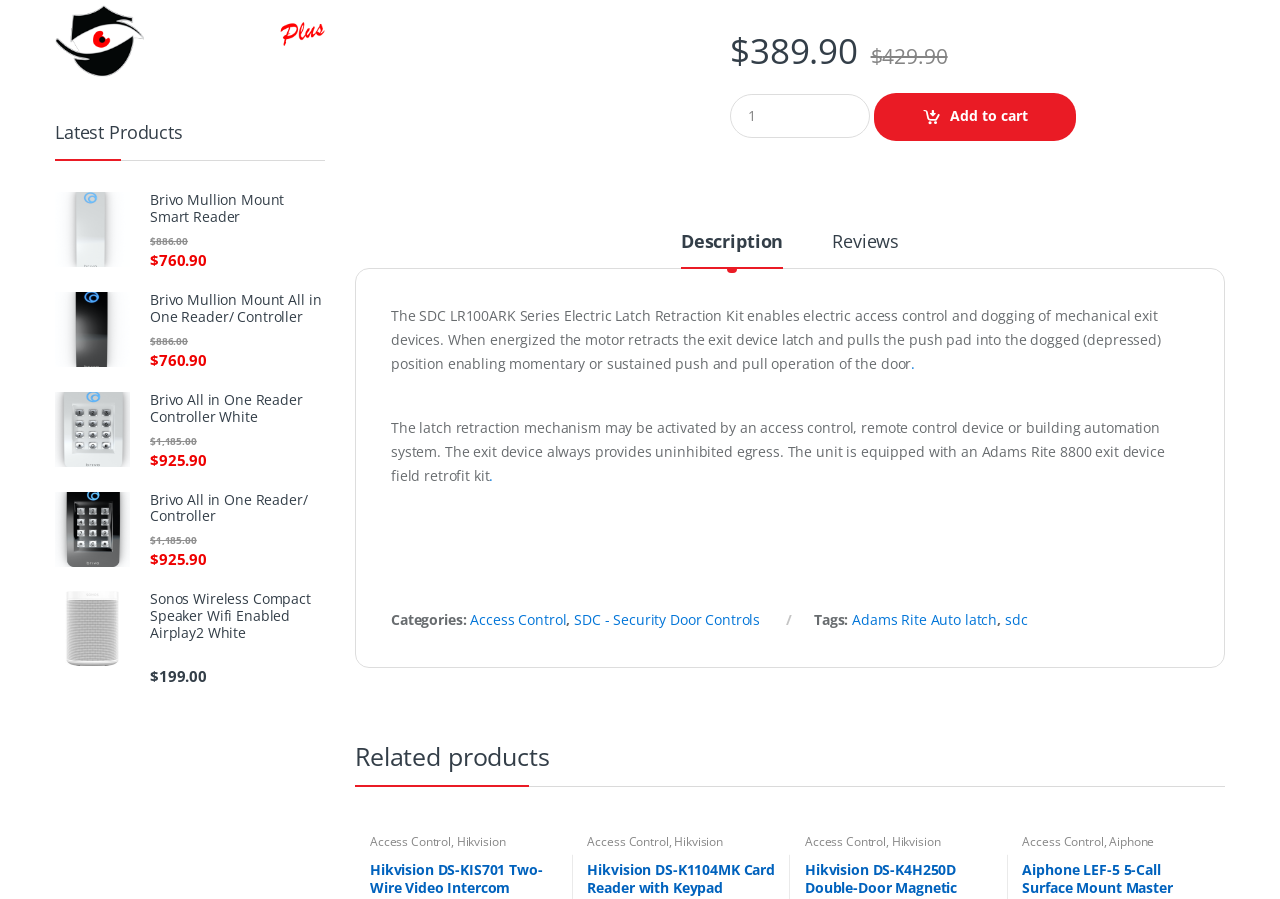From the given element description: "Access Control", find the bounding box for the UI element. Provide the coordinates as four float numbers between 0 and 1, in the order [left, top, right, bottom].

[0.629, 0.927, 0.692, 0.946]